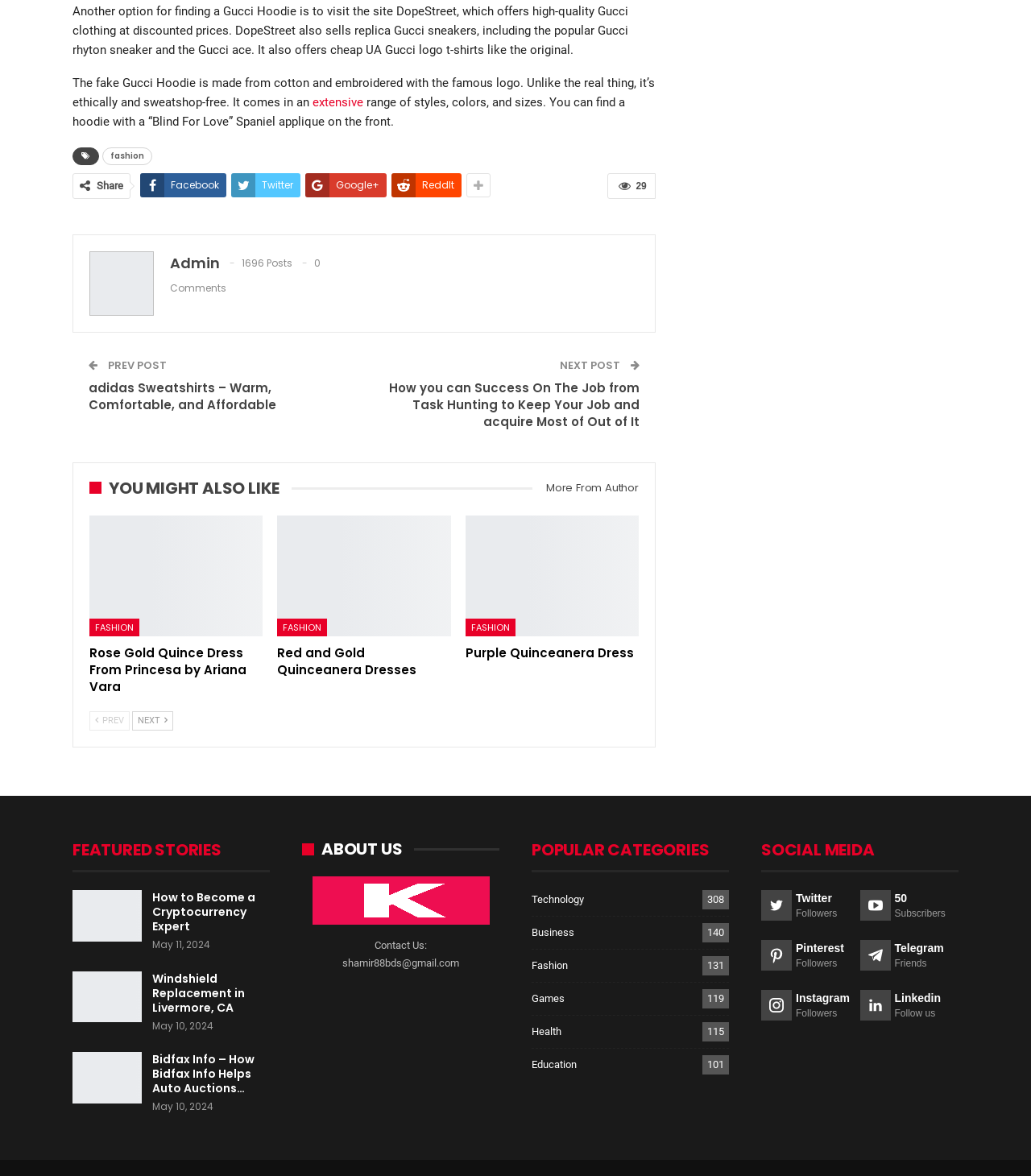Find the bounding box coordinates of the element to click in order to complete the given instruction: "Read the overview of Erikson's stages of development."

None